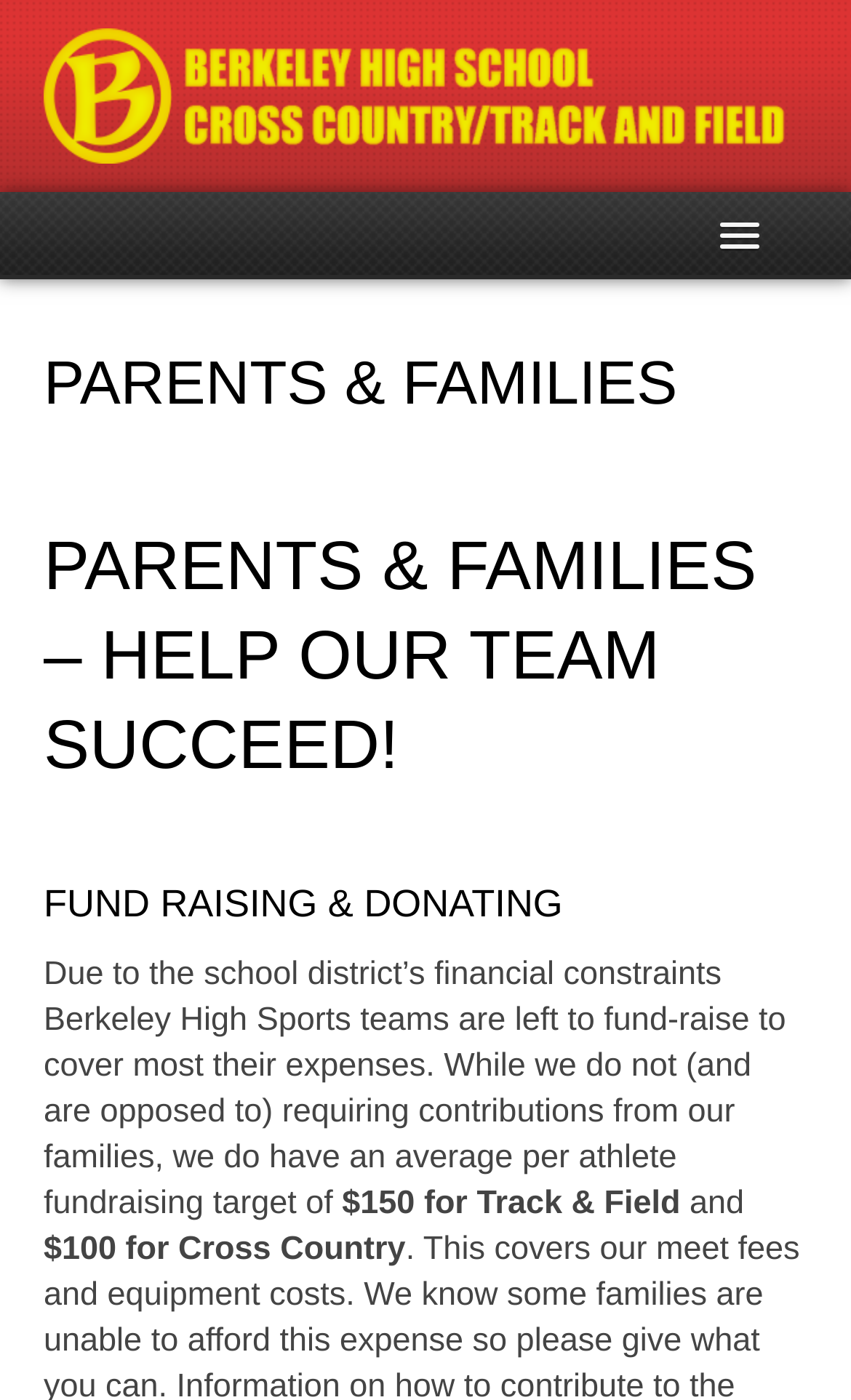Produce a meticulous description of the webpage.

The webpage is about the Berkeley High School Cross Country Track & Field team, specifically the "Parents & Families" section. At the top, there is a logo and a link to the team's homepage, taking up almost the entire width of the page. Below this, there is a navigation menu with links to various sections, including "HOME", "SCHEDULE & RESULTS", "ROSTER", and more, arranged vertically and taking up about a quarter of the page's width.

The main content of the page is divided into sections, with headings and paragraphs of text. The first section is titled "PARENTS & FAMILIES" and has a subheading "HELP OUR TEAM SUCCEED!". Below this, there is a section about fundraising and donating, with a heading "FUND RAISING & DONATING". The text explains that the school district's financial constraints require the team to fundraise to cover most of their expenses, and sets an average per-athlete fundraising target of $150 for Track & Field and $100 for Cross Country.